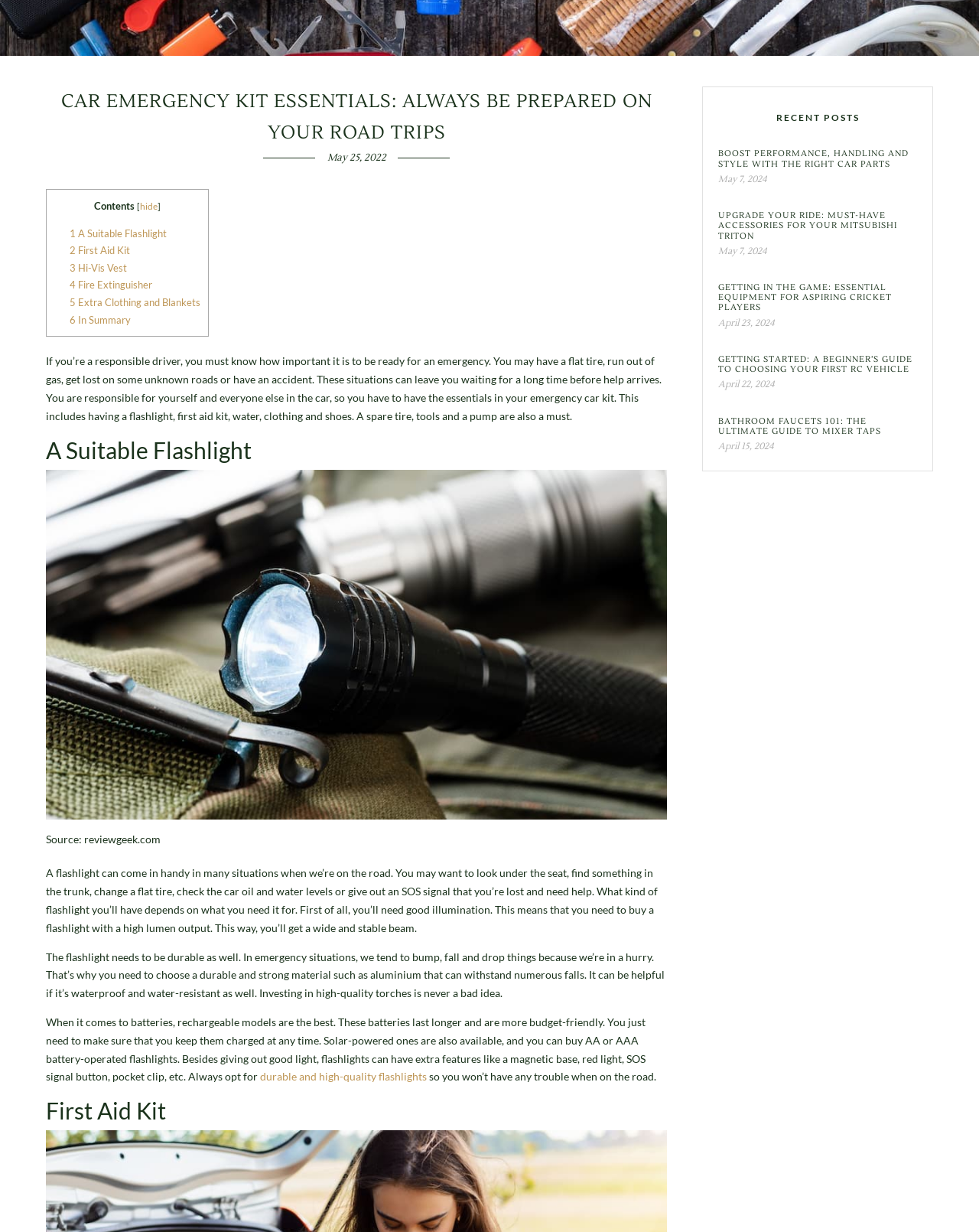Determine the bounding box coordinates (top-left x, top-left y, bottom-right x, bottom-right y) of the UI element described in the following text: 5 Extra Clothing and Blankets

[0.071, 0.24, 0.205, 0.25]